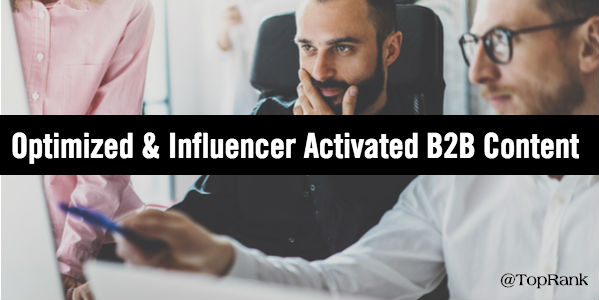Answer the question briefly using a single word or phrase: 
What company is associated with the image?

TopRank Marketing